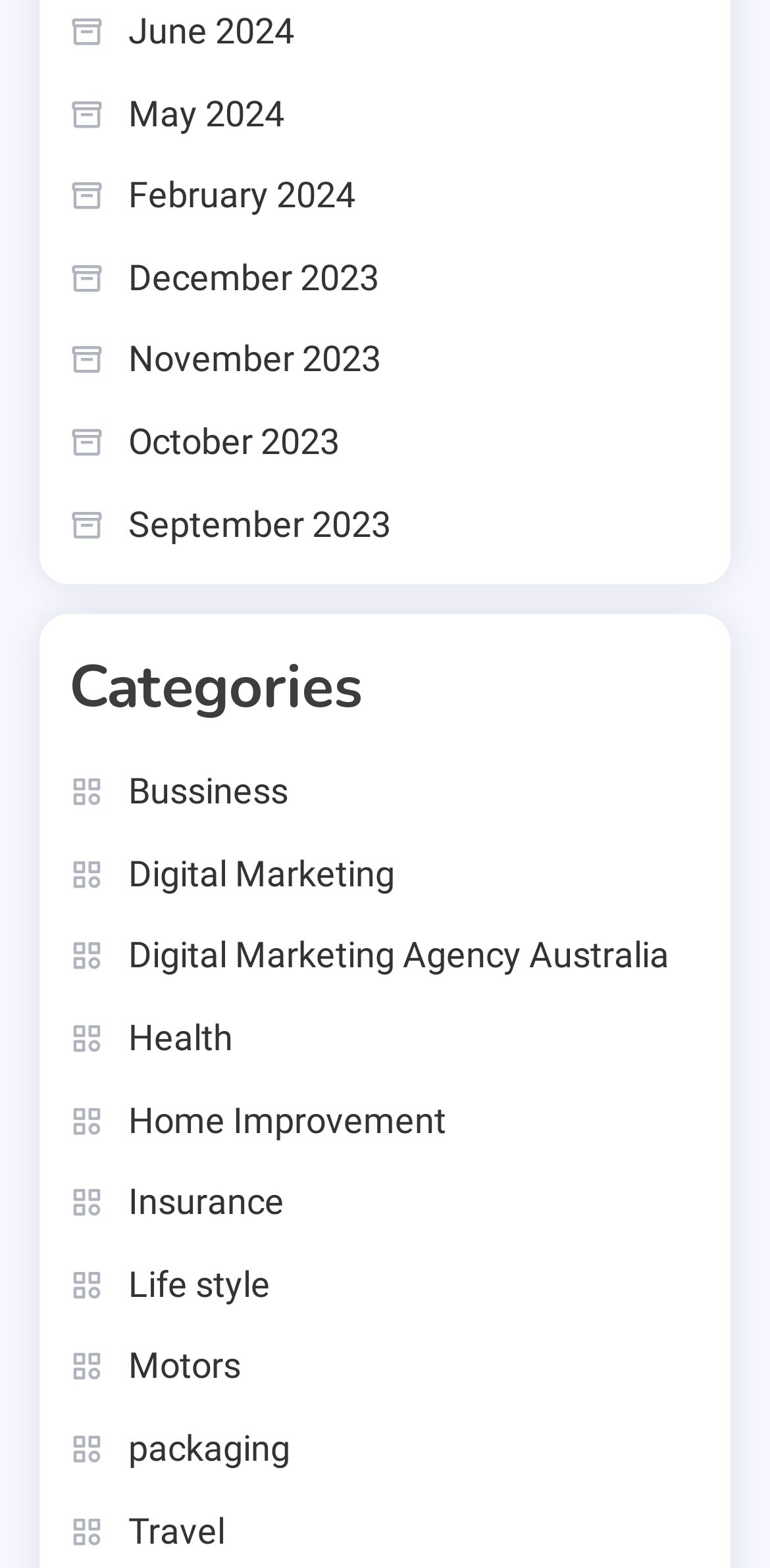Using the provided element description, identify the bounding box coordinates as (top-left x, top-left y, bottom-right x, bottom-right y). Ensure all values are between 0 and 1. Description: Bussiness

[0.09, 0.486, 0.374, 0.525]